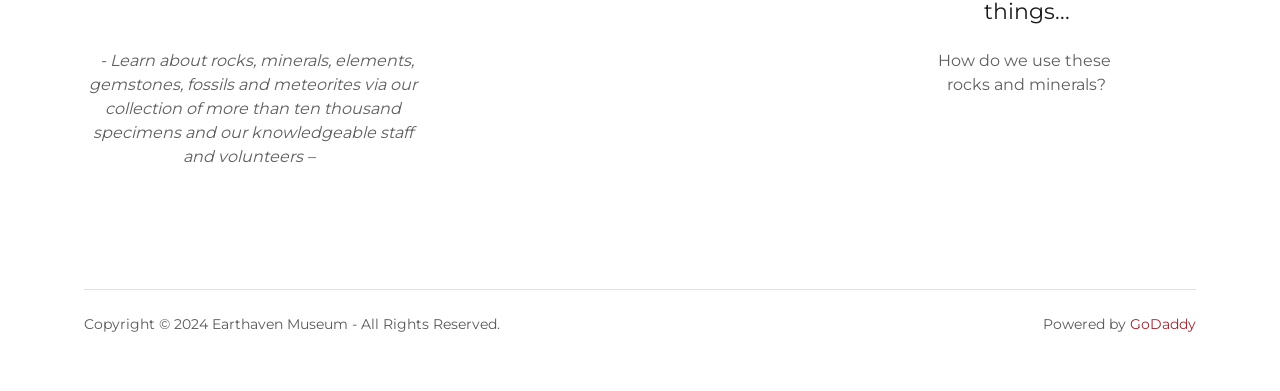Using the image as a reference, answer the following question in as much detail as possible:
Who hosts the website?

The link element with the text 'GoDaddy' and the description 'hasPopup: menu' suggests that GoDaddy is the hosting provider for the website.